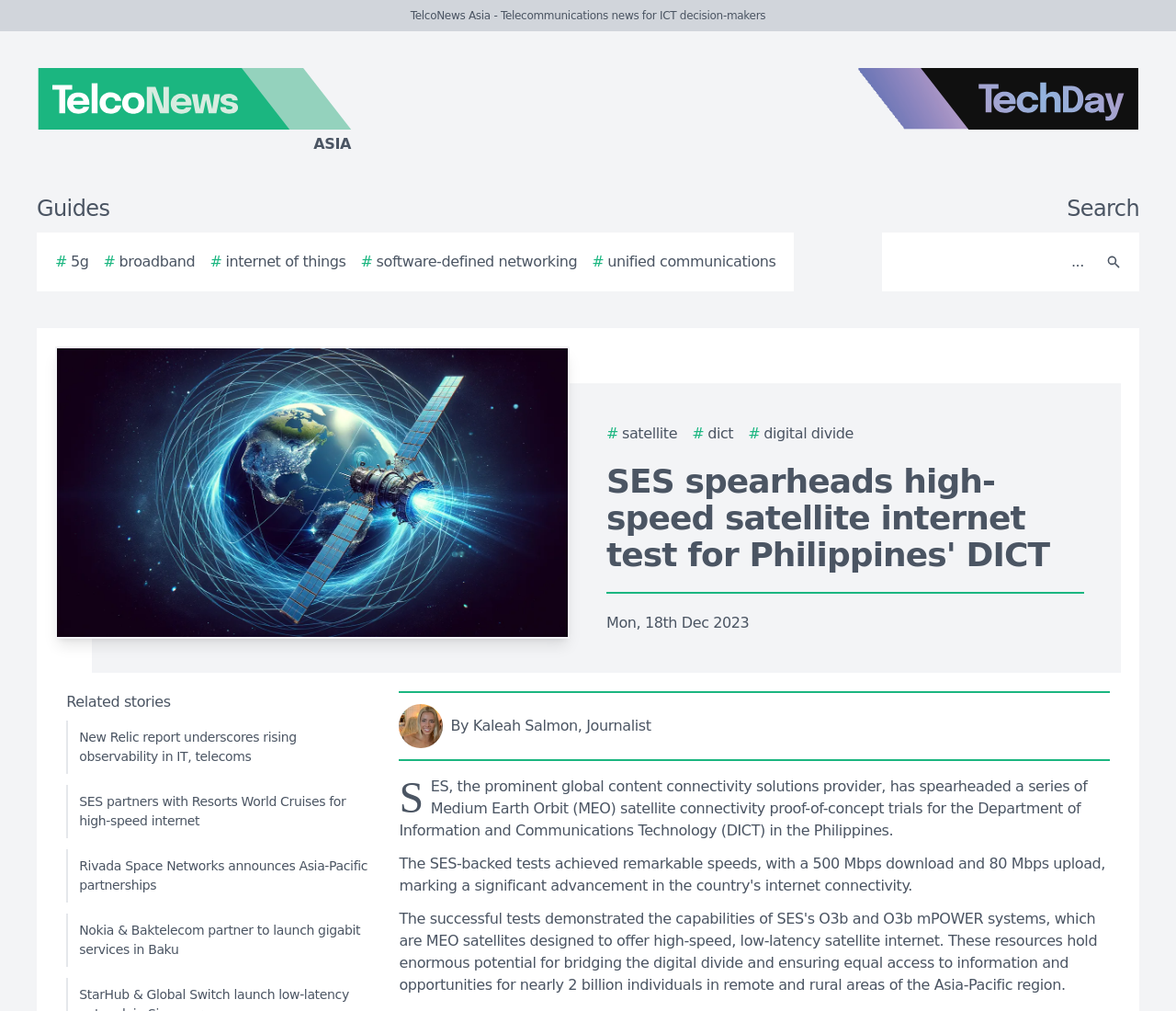Could you specify the bounding box coordinates for the clickable section to complete the following instruction: "View related story about New Relic report"?

[0.056, 0.713, 0.314, 0.765]